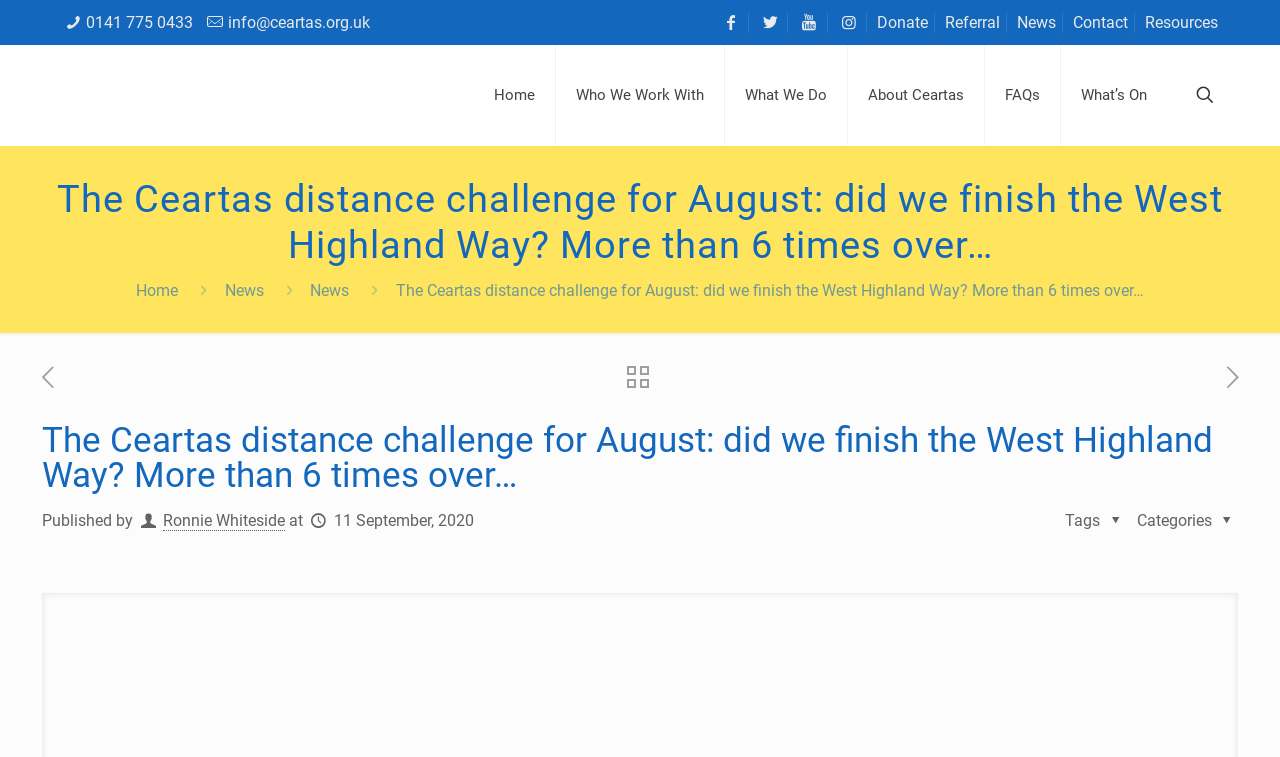Identify and extract the main heading from the webpage.

The Ceartas distance challenge for August: did we finish the West Highland Way? More than 6 times over…